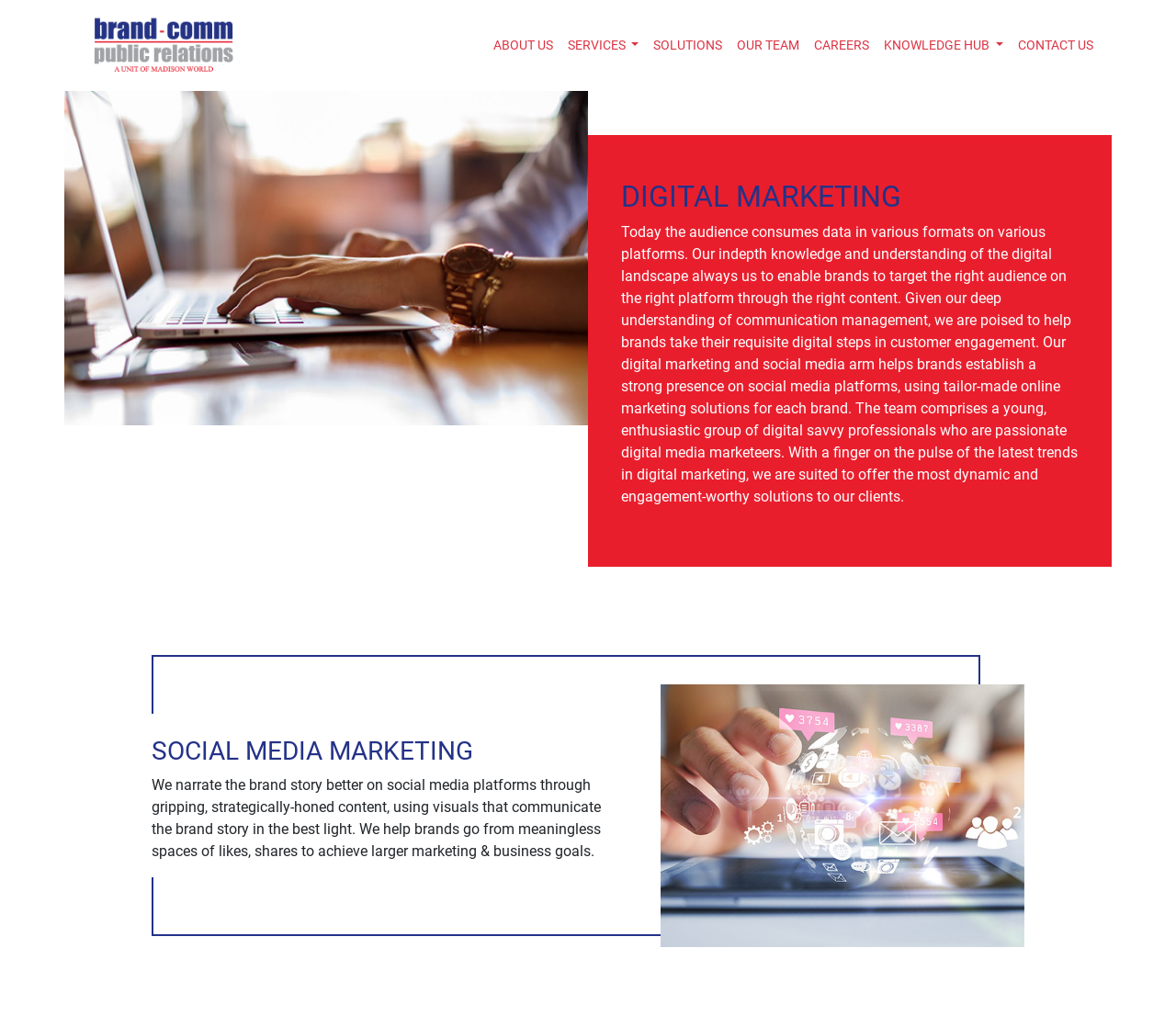How many links are in the top navigation menu?
Please answer using one word or phrase, based on the screenshot.

7